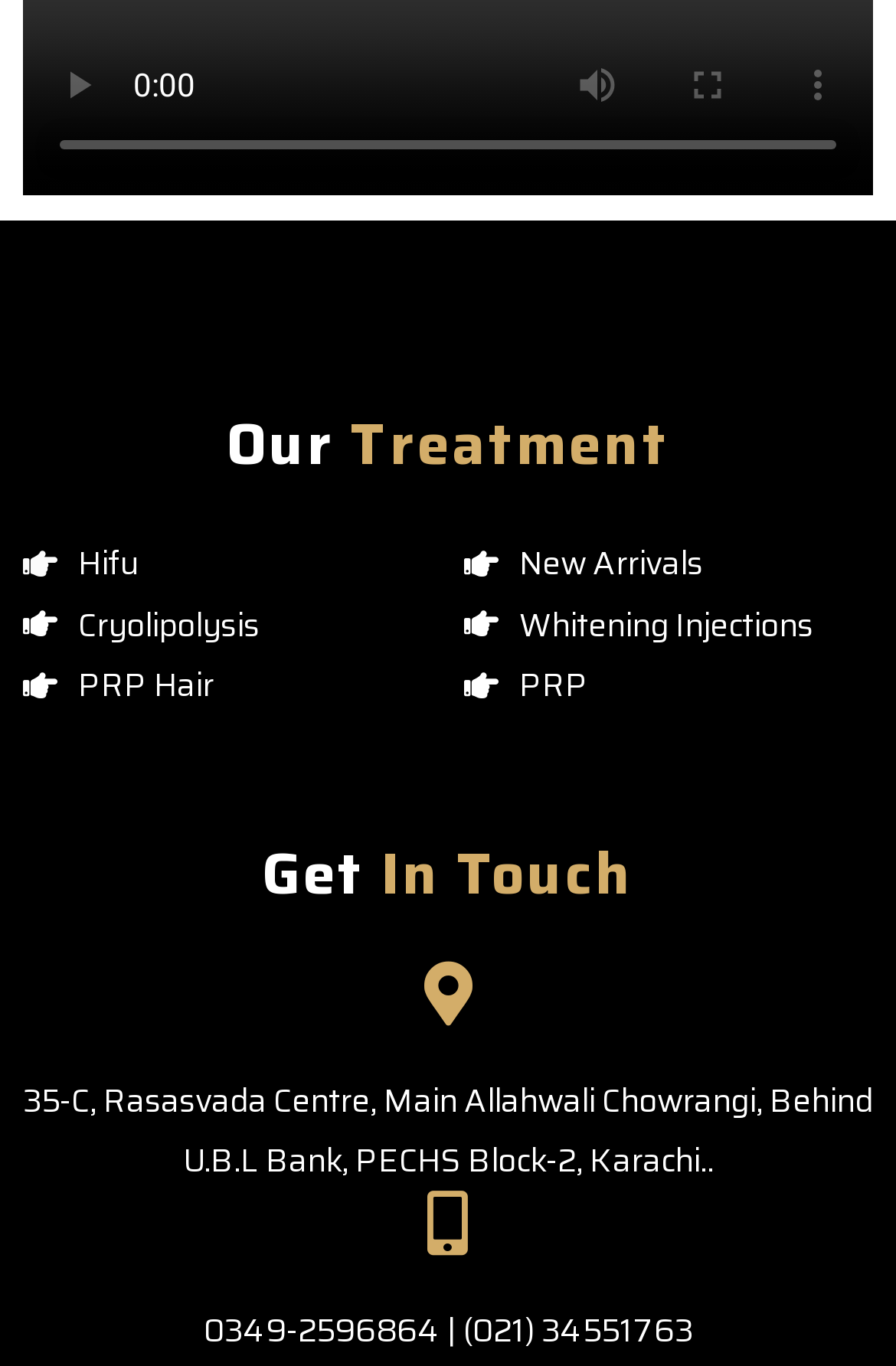What is the phone number of the treatment center?
Craft a detailed and extensive response to the question.

The StaticText element with the text '0349-2596864 | (021) 34551763' is located below the address, indicating that it is the phone number of the treatment center.